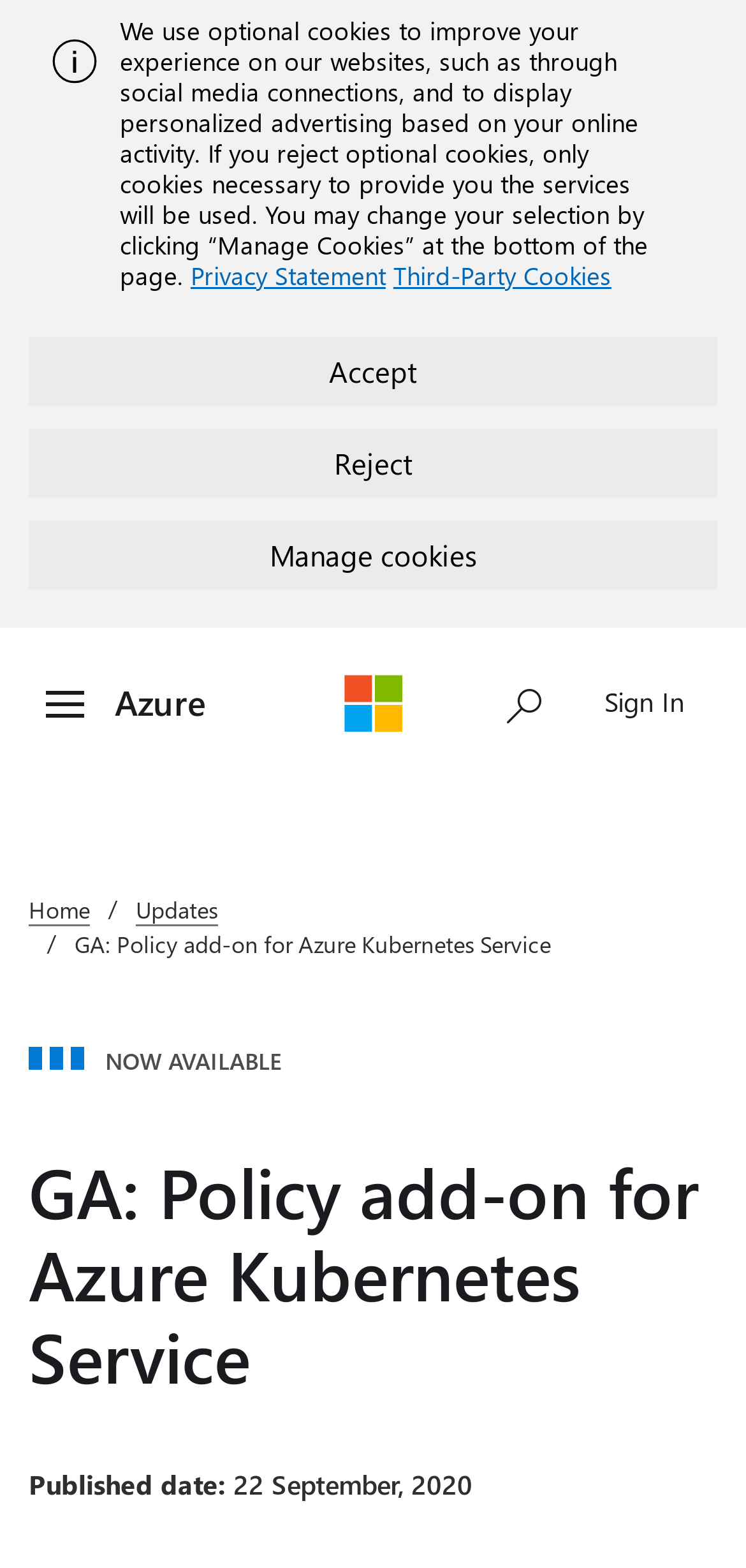How many buttons are there in the cookie notification section?
Please provide a single word or phrase as your answer based on the screenshot.

3